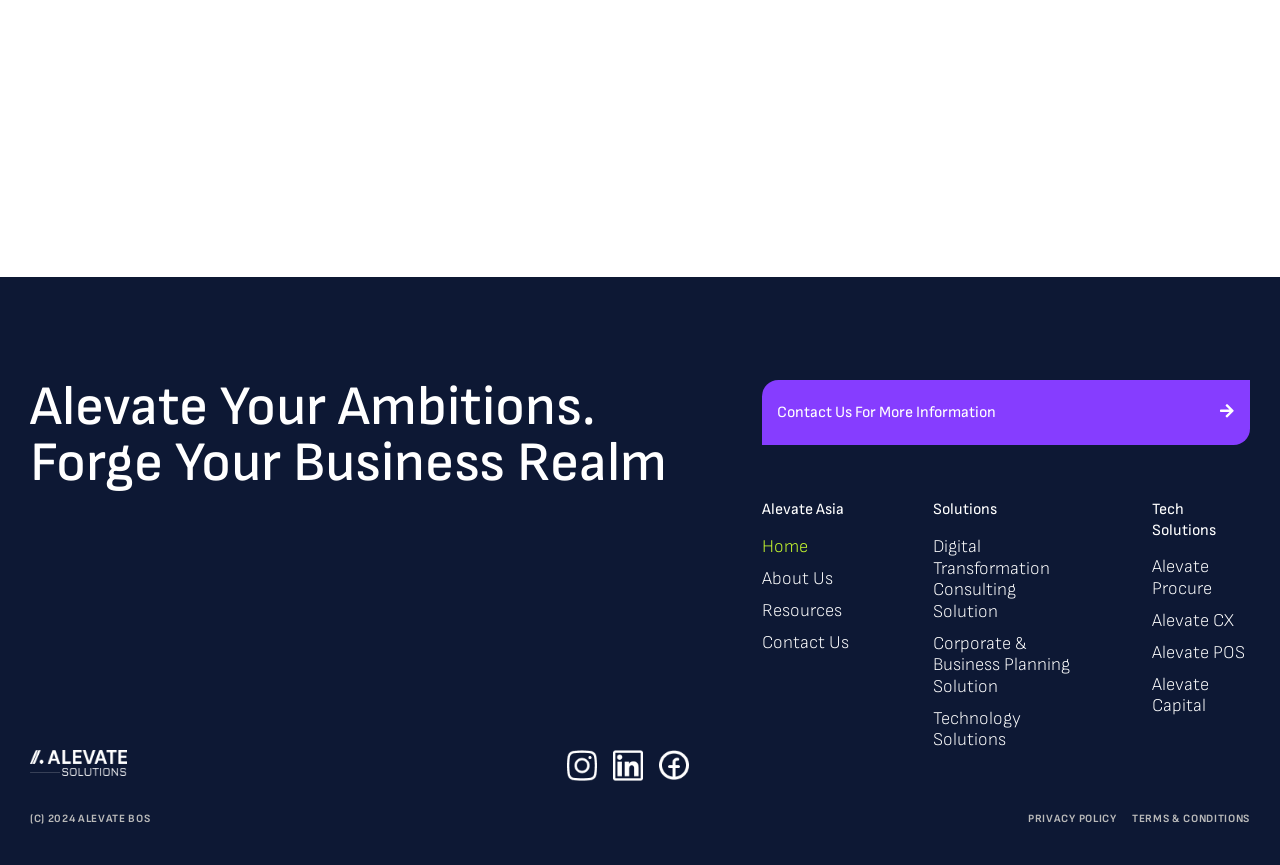Using the element description Resources, predict the bounding box coordinates for the UI element. Provide the coordinates in (top-left x, top-left y, bottom-right x, bottom-right y) format with values ranging from 0 to 1.

[0.595, 0.693, 0.658, 0.718]